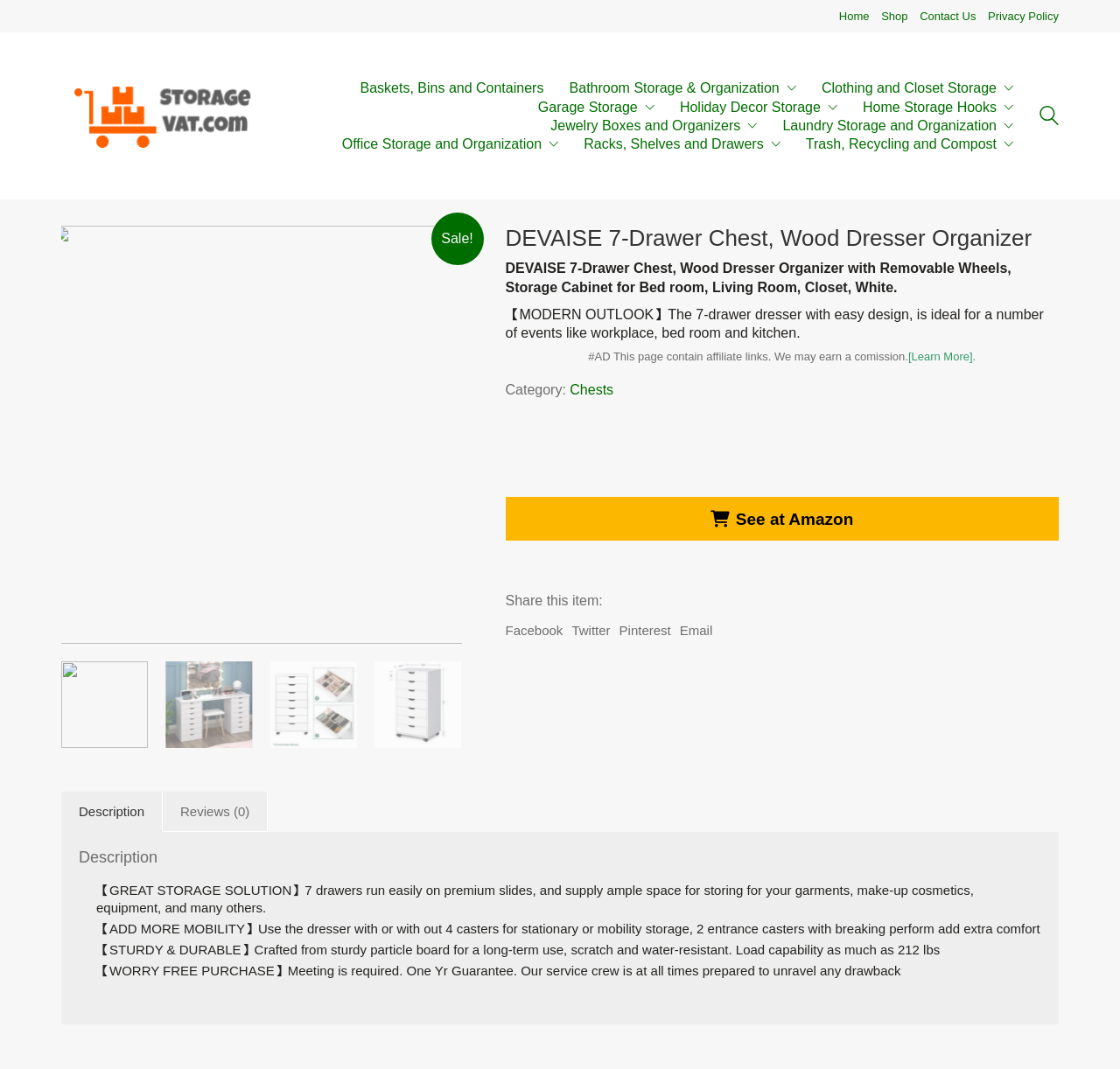What is the purpose of the casters?
Provide a thorough and detailed answer to the question.

I found the answer by looking at the description of the product, which says 'Use the dresser with or without 4 casters for stationary or mobility storage'. The purpose of the casters is to add mobility to the dresser.